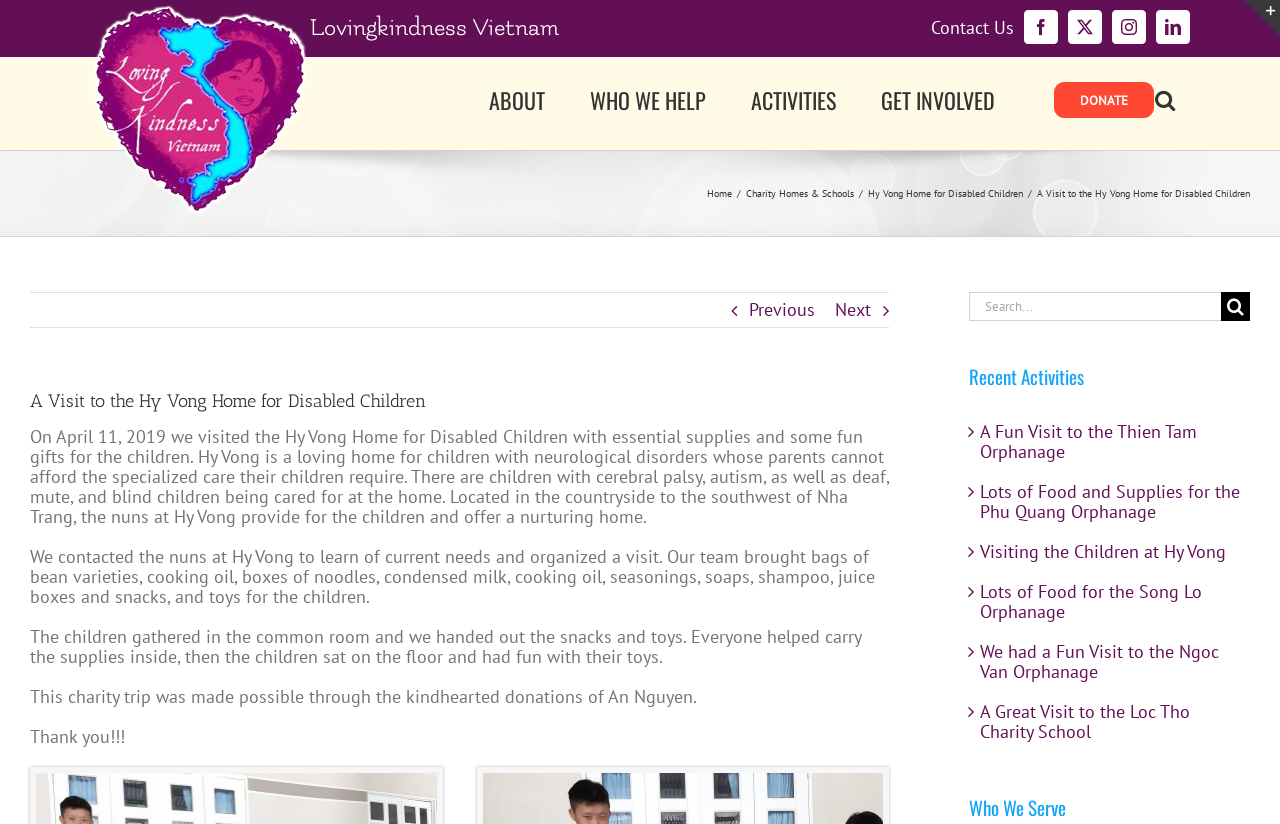Please give a succinct answer to the question in one word or phrase:
How many recent activities are listed?

6